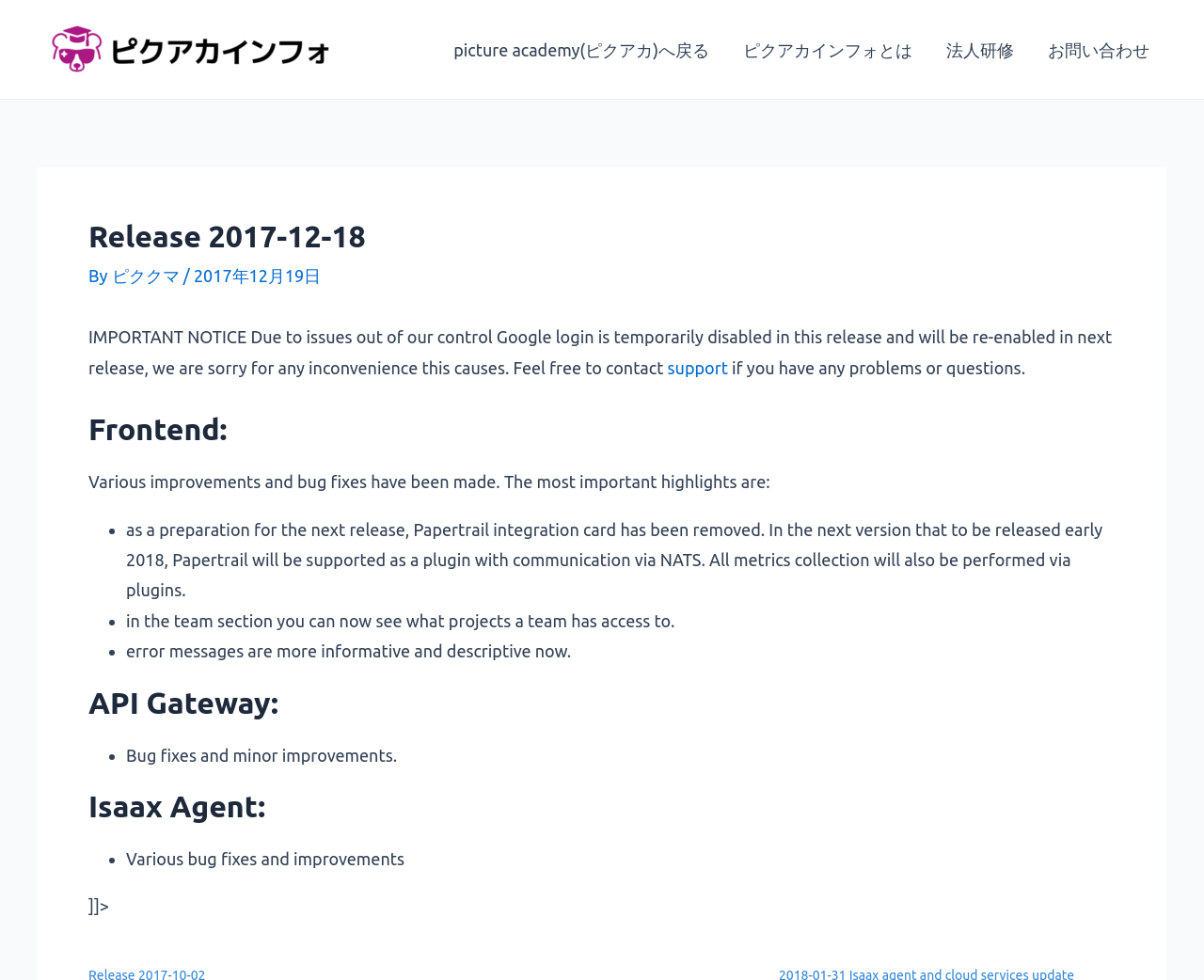Determine the bounding box coordinates of the UI element described by: "aria-label="search form" name="s" placeholder="Search"".

None